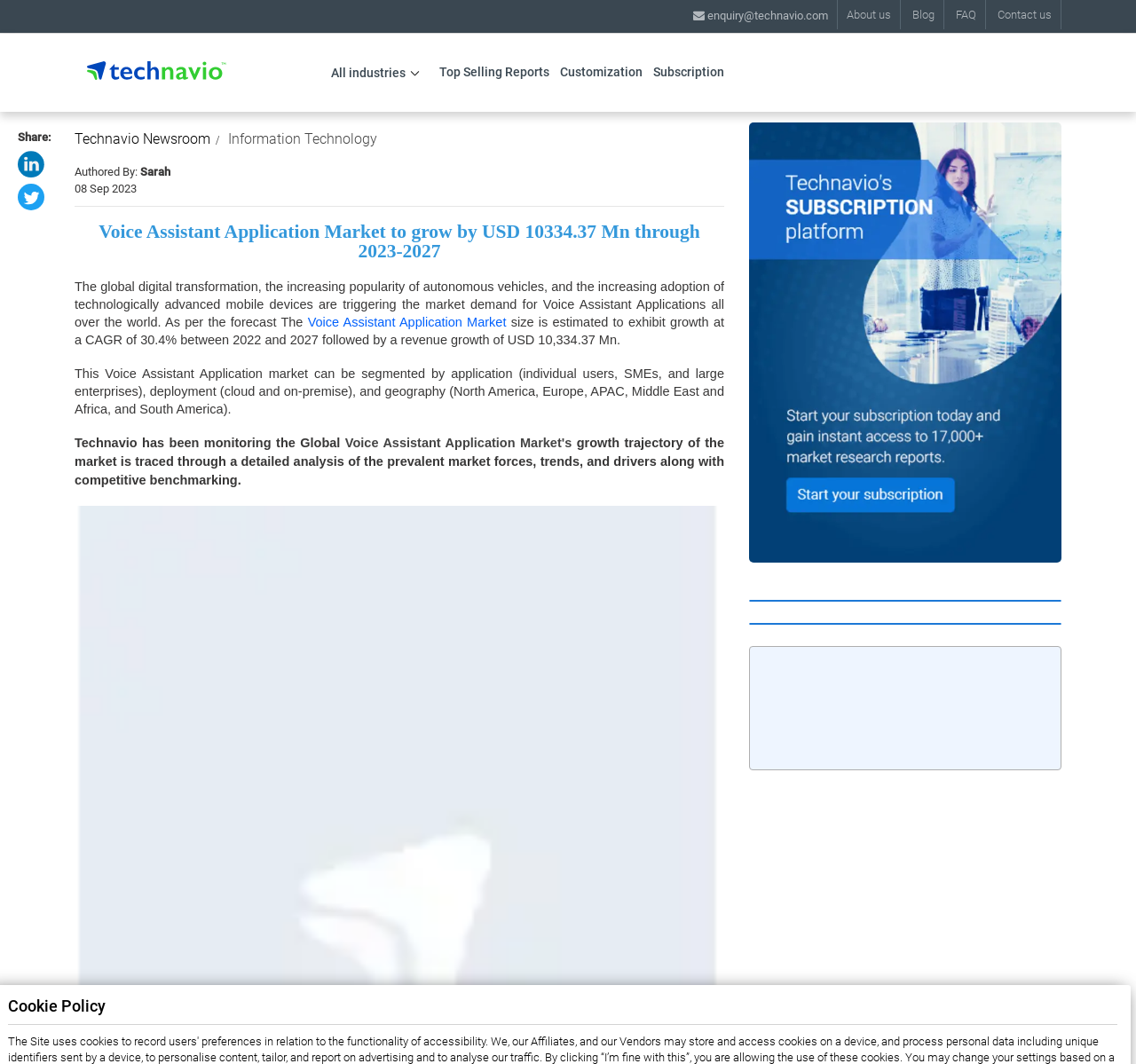Describe all the visual and textual components of the webpage comprehensively.

The webpage is about the Voice Assistant Application Market, with a focus on its growth and market size. At the top, there is a navigation menu with links to "About us", "Blog", "FAQ", and "Contact us", as well as a Technavio logo and an email address. Below the navigation menu, there are links to "All industries", "Top Selling Reports", "Customization", and "Subscription".

On the left side, there are social media links to Linkedin and Twitter, as well as a link to the "Technavio Newsroom" and a category link to "Information Technology". There is also a section with the author's name, "Sarah", and the publication date, "08 Sep 2023".

The main content of the webpage is a report about the Voice Assistant Application Market. The report starts with a summary, stating that the market is expected to grow by USD 10334.37 Mn through 2023-2027, with a CAGR of 30.4%. The report then explains the factors driving the market growth, including digital transformation, autonomous vehicles, and advanced mobile devices.

The report is divided into sections, with headings and paragraphs of text. There are also links to related topics, such as the "Voice Assistant Application Market" and its size, analysis, forecast, and trends. At the bottom of the page, there is a link to Technavio and a cookie policy notice.